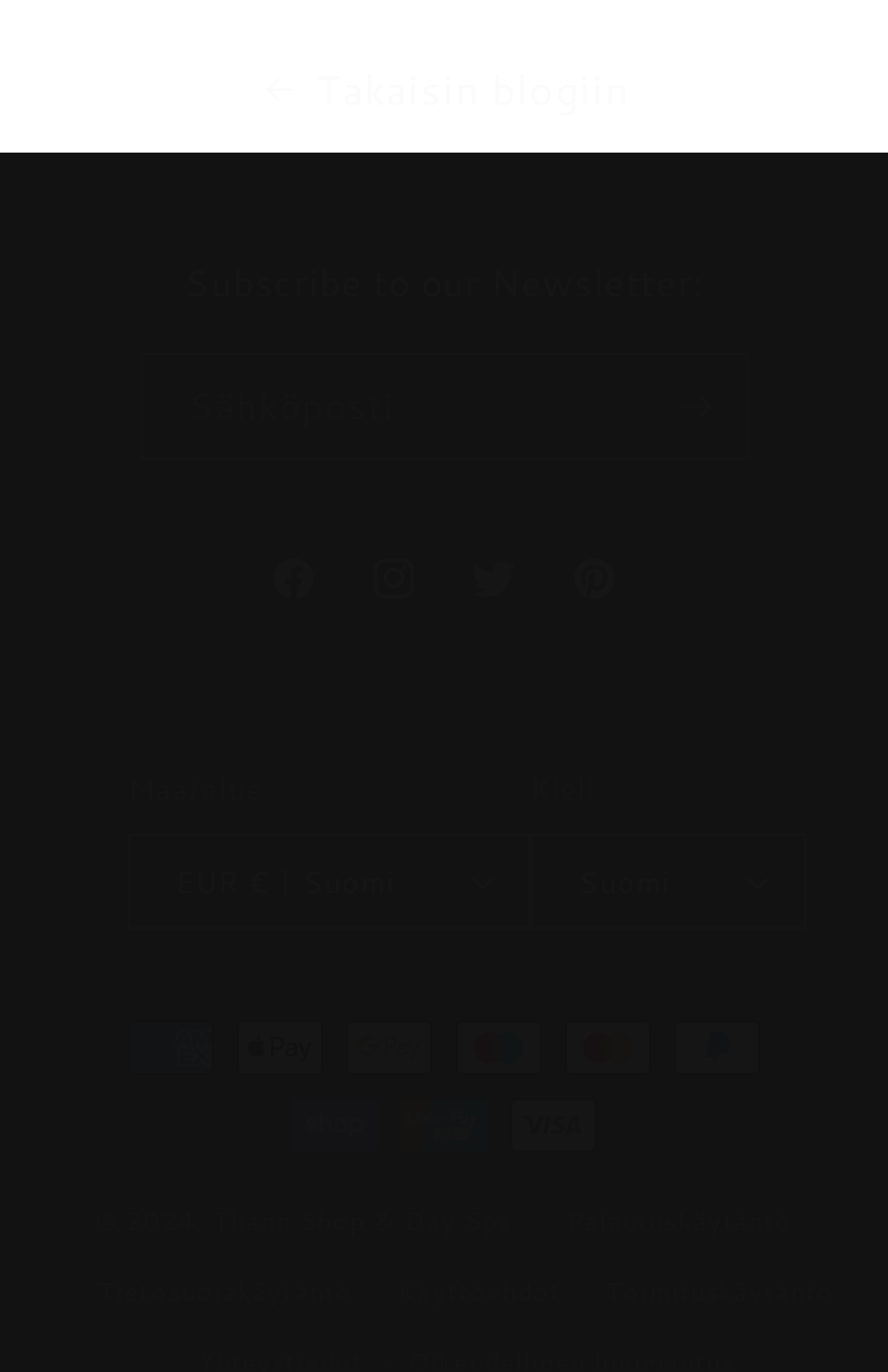Given the description of the UI element: "parent_node: Publications", predict the bounding box coordinates in the form of [left, top, right, bottom], with each value being a float between 0 and 1.

None